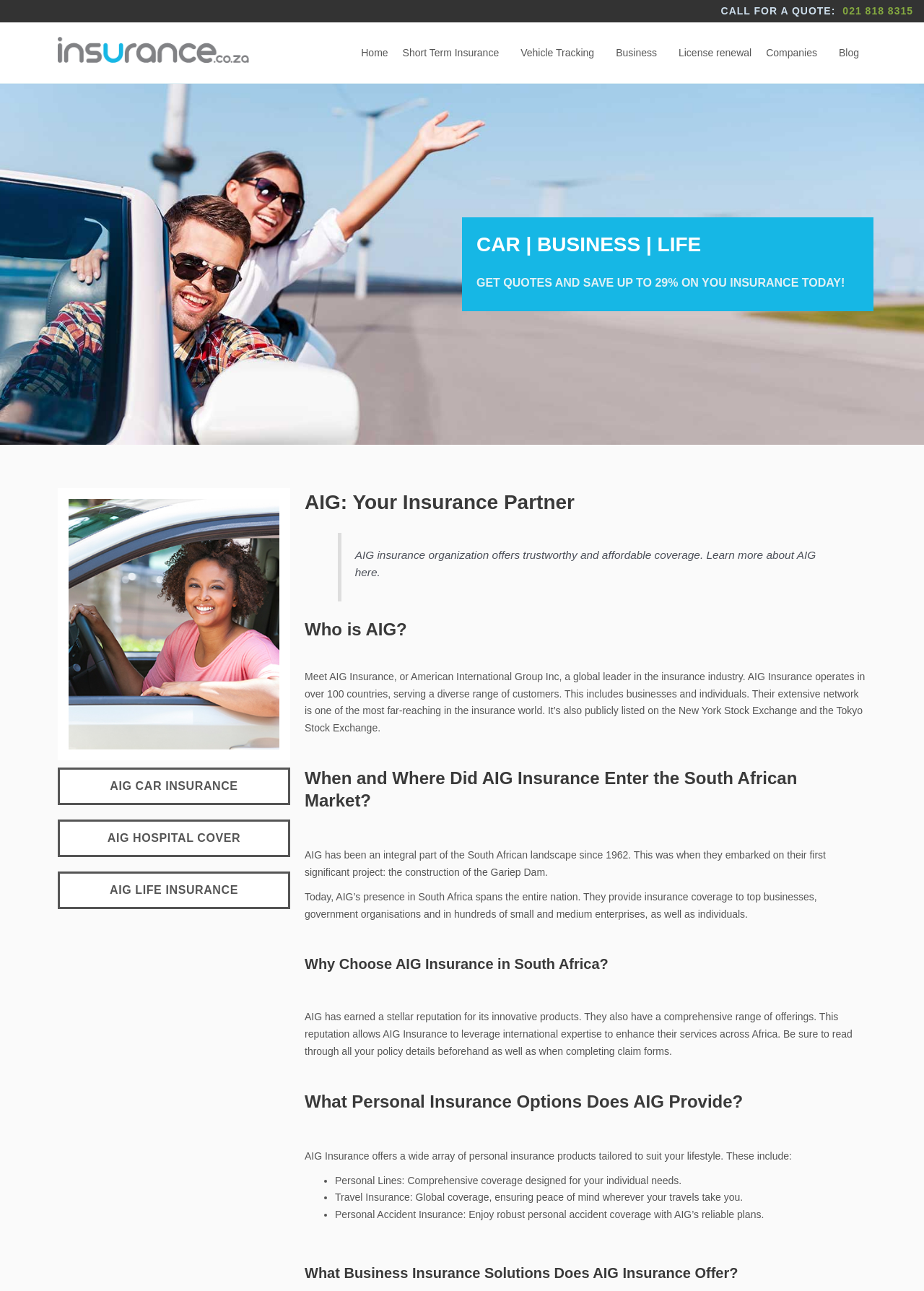Use a single word or phrase to respond to the question:
What types of insurance does AIG provide?

CAR, BUSINESS, LIFE